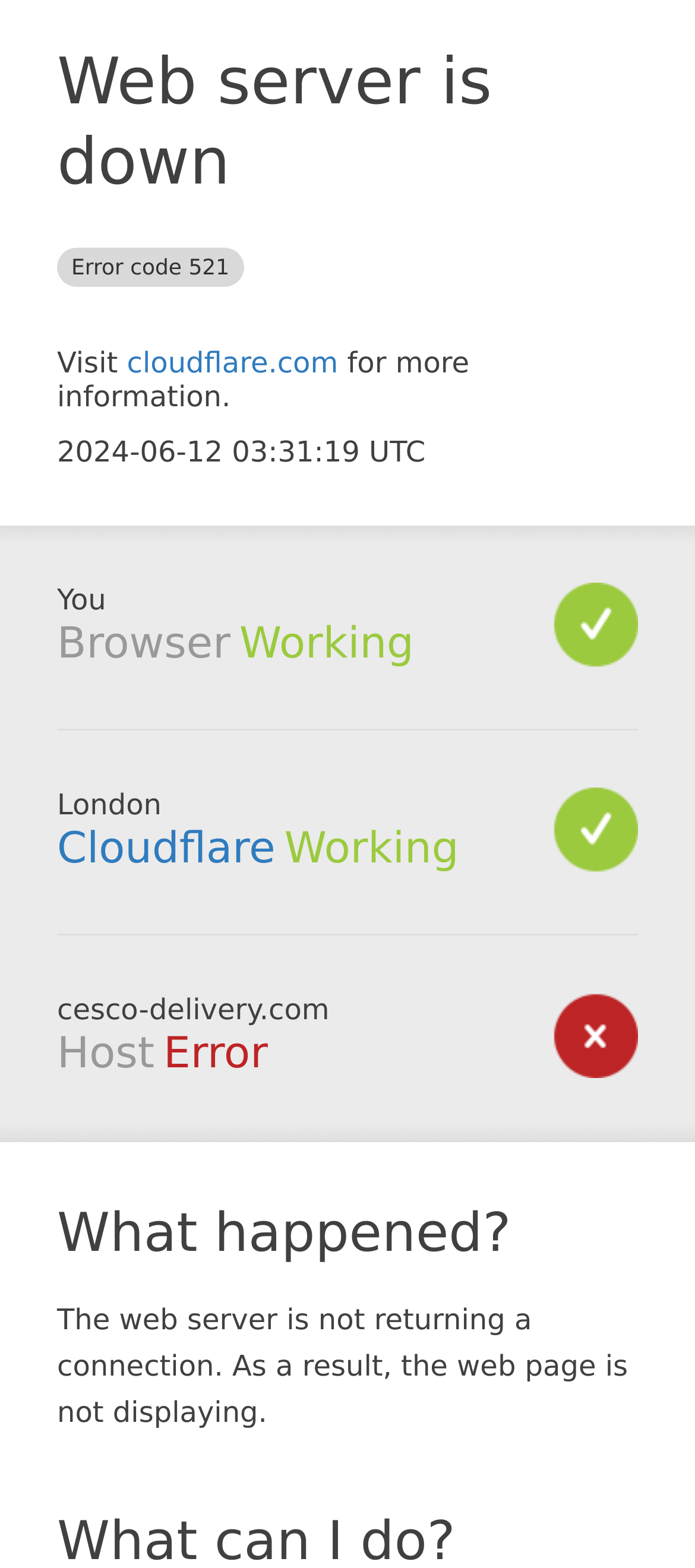Articulate a detailed summary of the webpage's content and design.

The webpage appears to be an error page, indicating that the web server is down. At the top, there is a heading that reads "Web server is down Error code 521". Below this heading, there is a link to "cloudflare.com" with a brief description "Visit ... for more information." The current date and time, "2024-06-12 03:31:19 UTC", is displayed below this link.

On the left side of the page, there are several sections with headings, including "Browser", "Cloudflare", and "Host". The "Browser" section has a static text "Working" next to it. The "Cloudflare" section has a link to "Cloudflare" with a static text "Working" beside it. The "Host" section has a static text "Error" next to it.

Further down the page, there is a heading "What happened?" followed by a paragraph of text explaining the error, stating that "The web server is not returning a connection. As a result, the web page is not displaying."